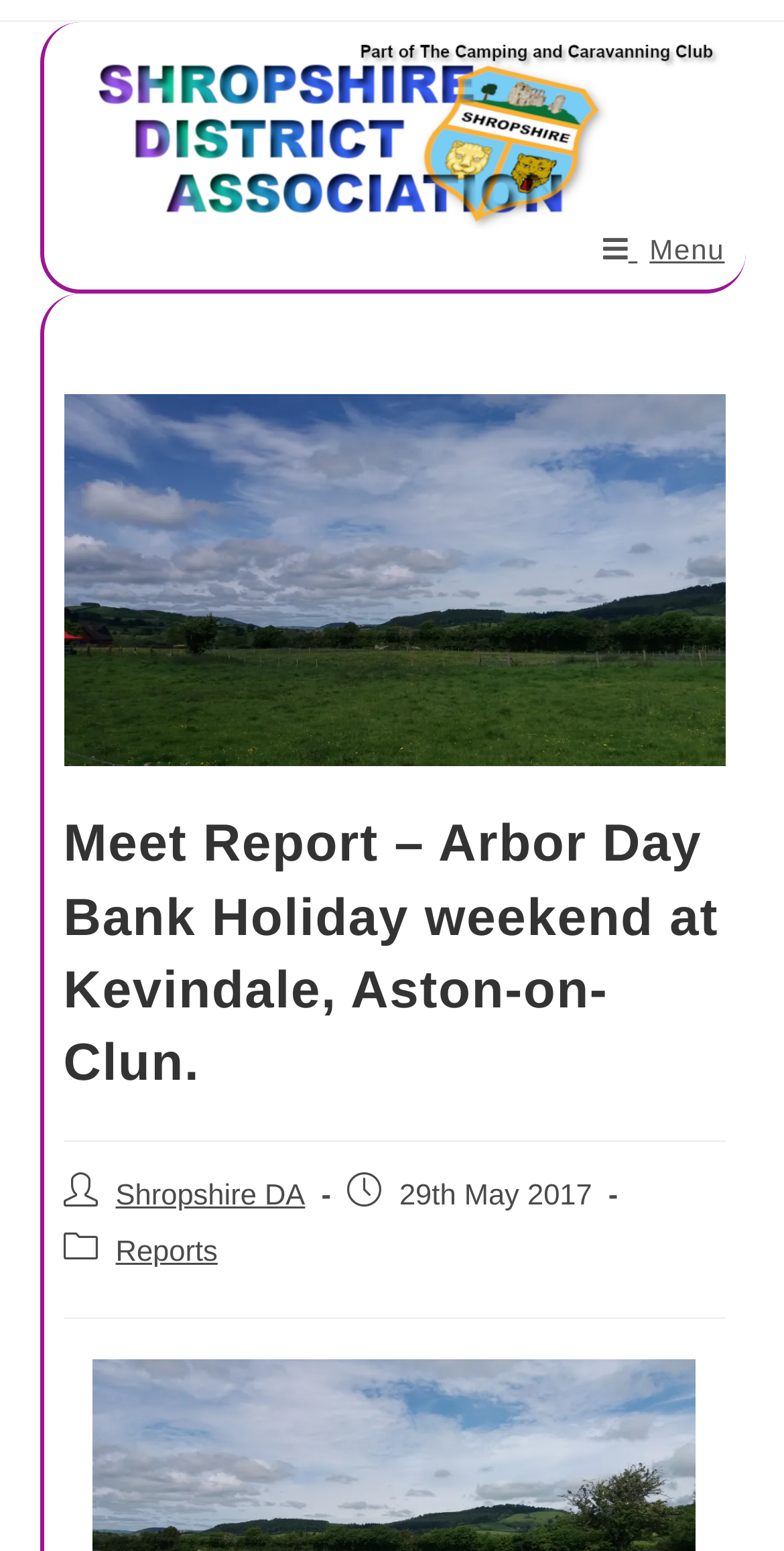Give a detailed overview of the webpage's appearance and contents.

The webpage appears to be a meet report for the Shropshire DA (District Association) event held on Arbor Day Bank Holiday weekend at Kevindale, Aston-on-Clun. 

At the top-left corner, there is a logo image of Shropshire DA, which is also a link to the organization's page. 

On the top-right corner, there is a mobile menu link, accompanied by an image that indicates the current page being viewed, which is the meet report. 

Below the mobile menu, there is a header section that spans the entire width of the page. This section contains a heading that reads "Meet Report – Arbor Day Bank Holiday weekend at Kevindale, Aston-on-Clun." 

Under the header, there are several lines of text that provide metadata about the post, including the post author, publication date (29th May 2017), and post category (Reports). Each of these metadata elements is accompanied by a link to the relevant page, such as the author's page or the Reports category page.